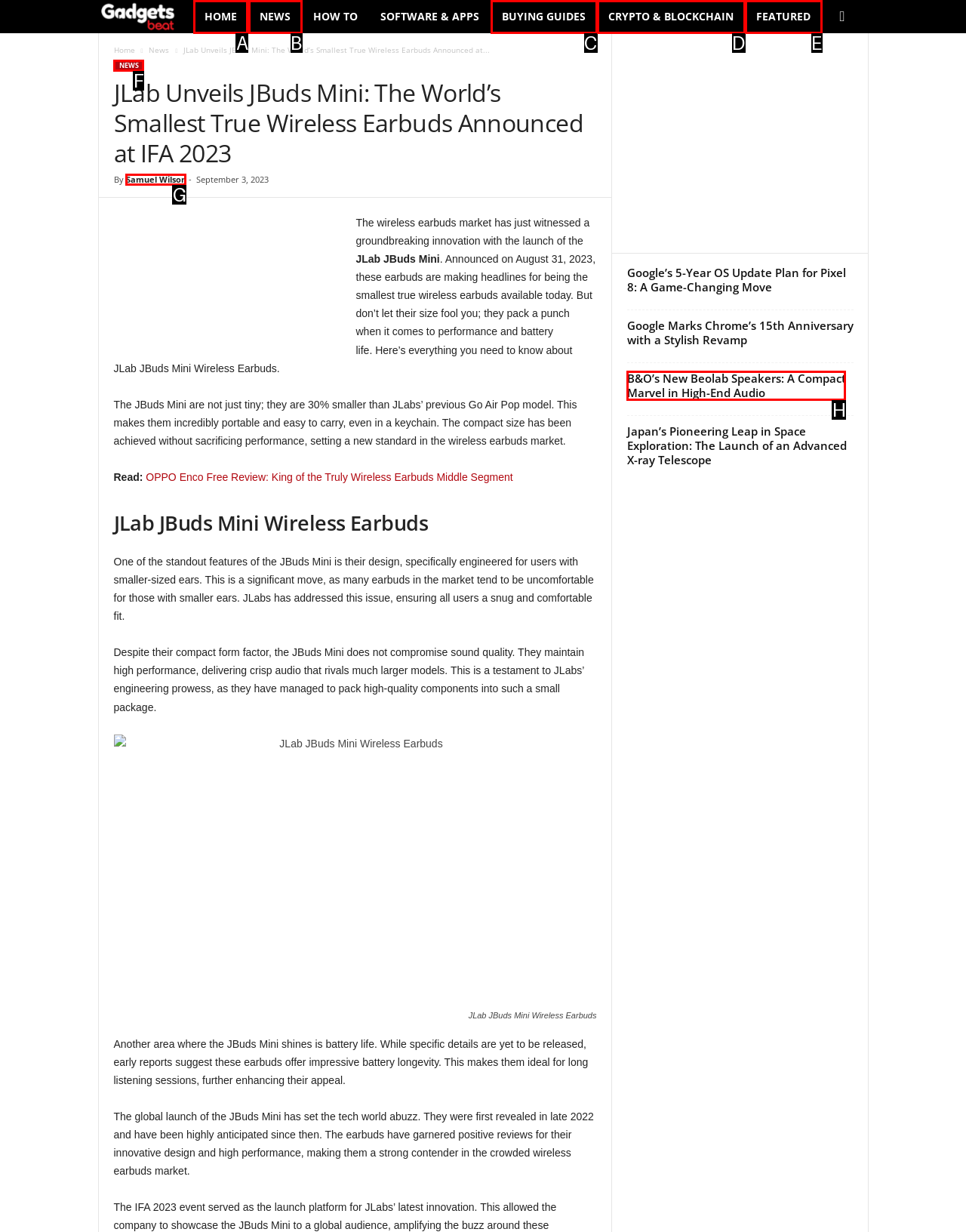Identify the correct option to click in order to accomplish the task: Click on the 'HOME' link Provide your answer with the letter of the selected choice.

A